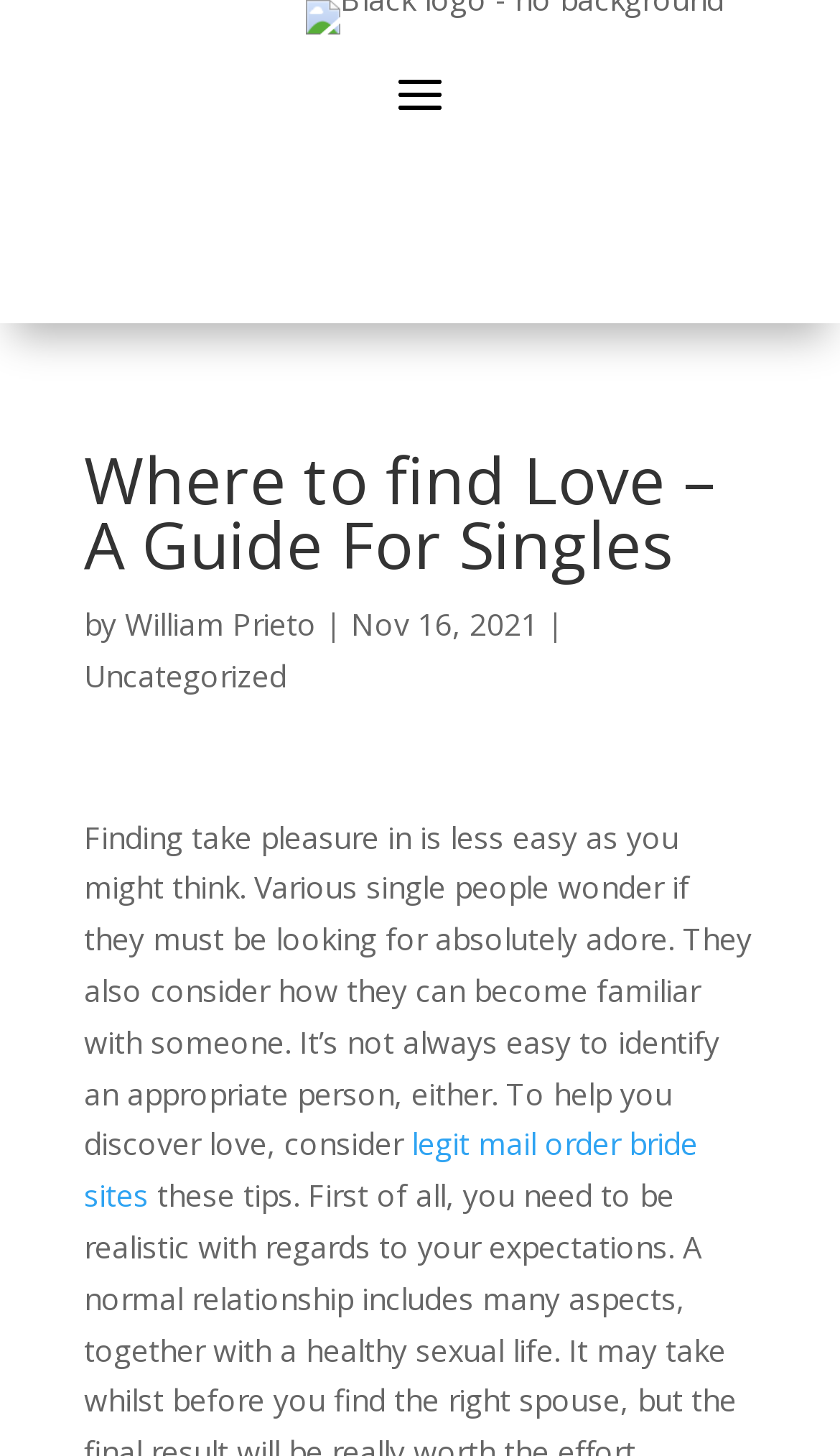Please determine and provide the text content of the webpage's heading.

Where to find Love – A Guide For Singles